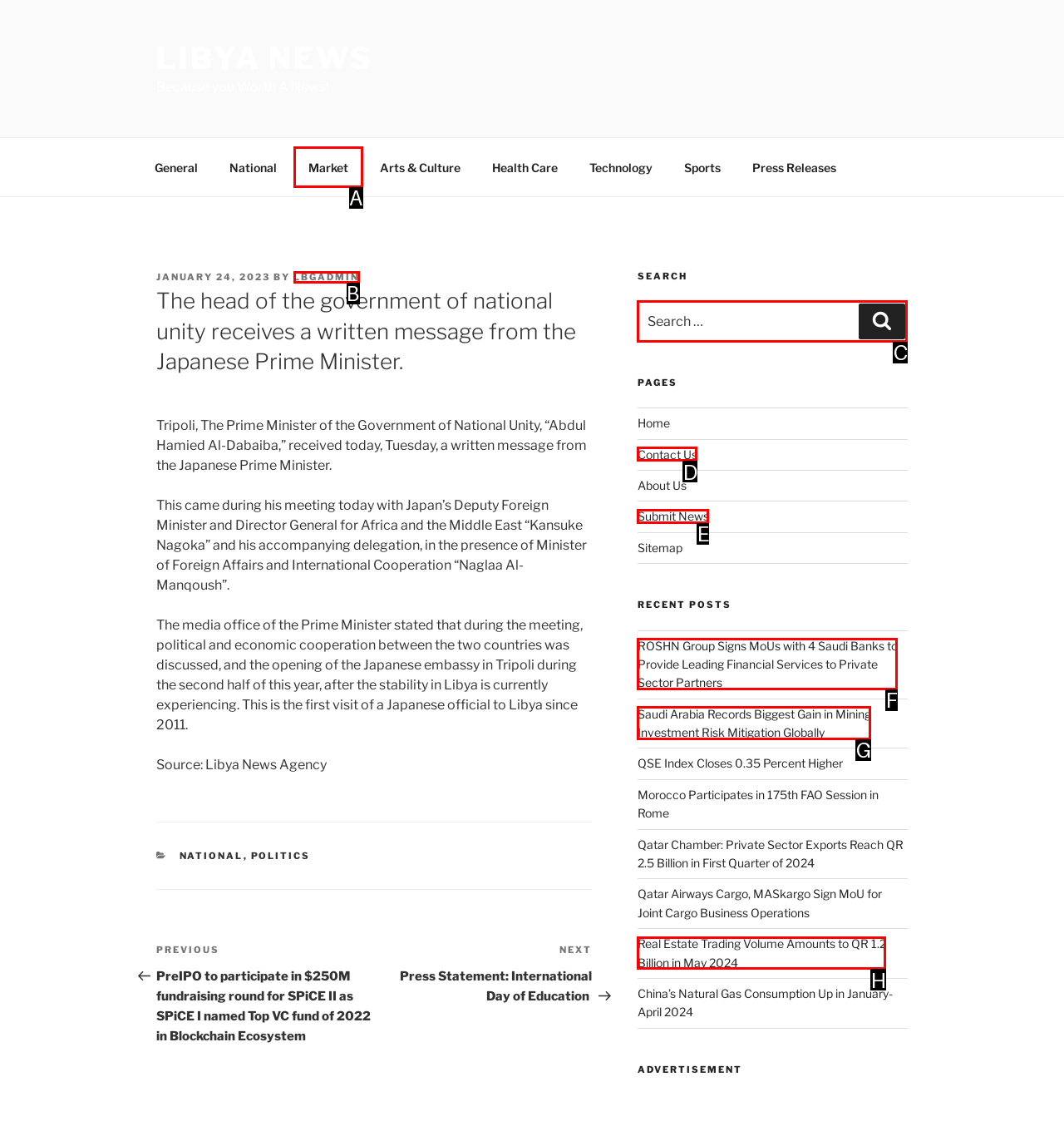Which UI element should be clicked to perform the following task: Search for something? Answer with the corresponding letter from the choices.

C